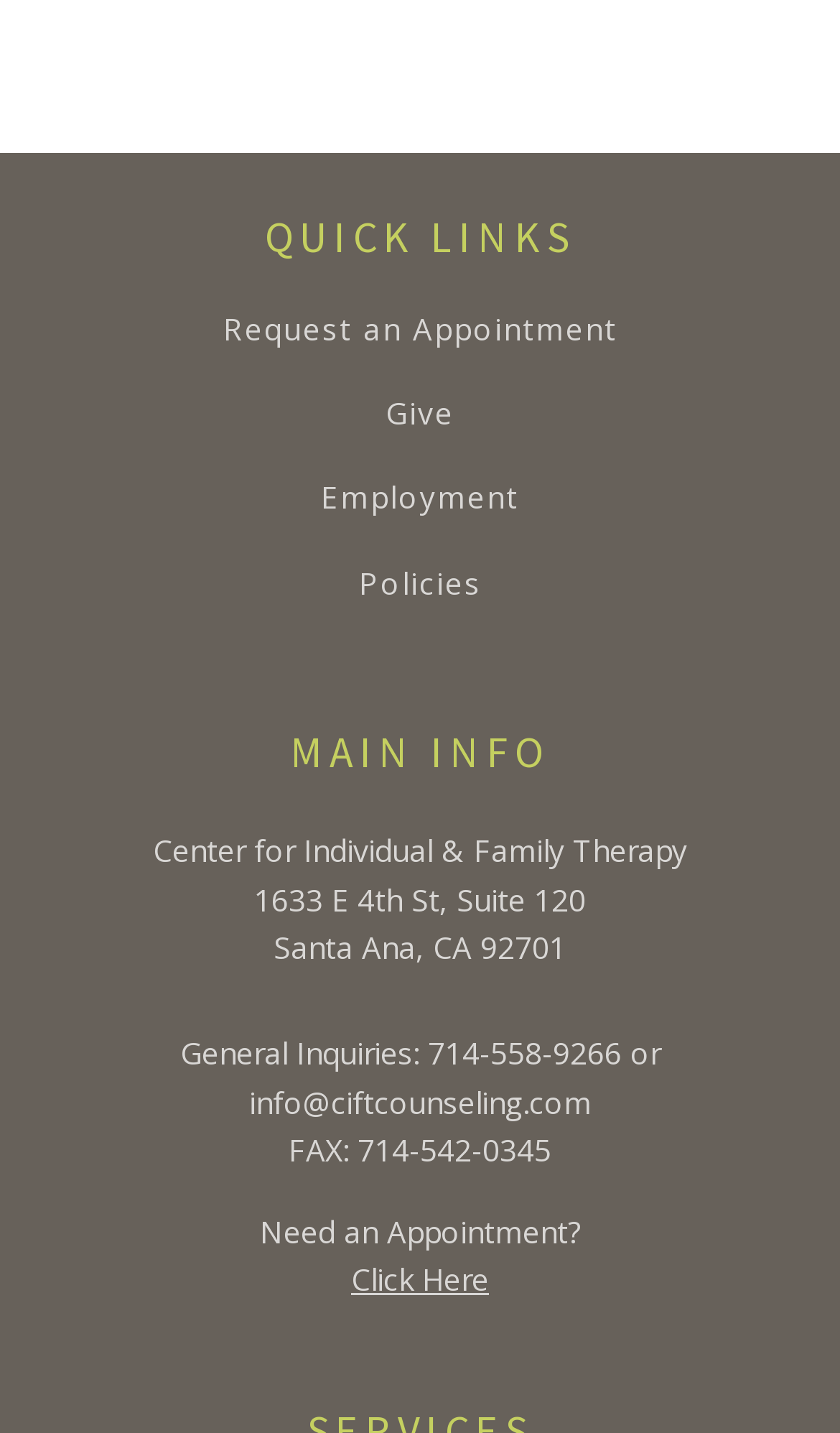Please respond in a single word or phrase: 
What is the address of the Center for Individual & Family Therapy?

1633 E 4th St, Suite 120